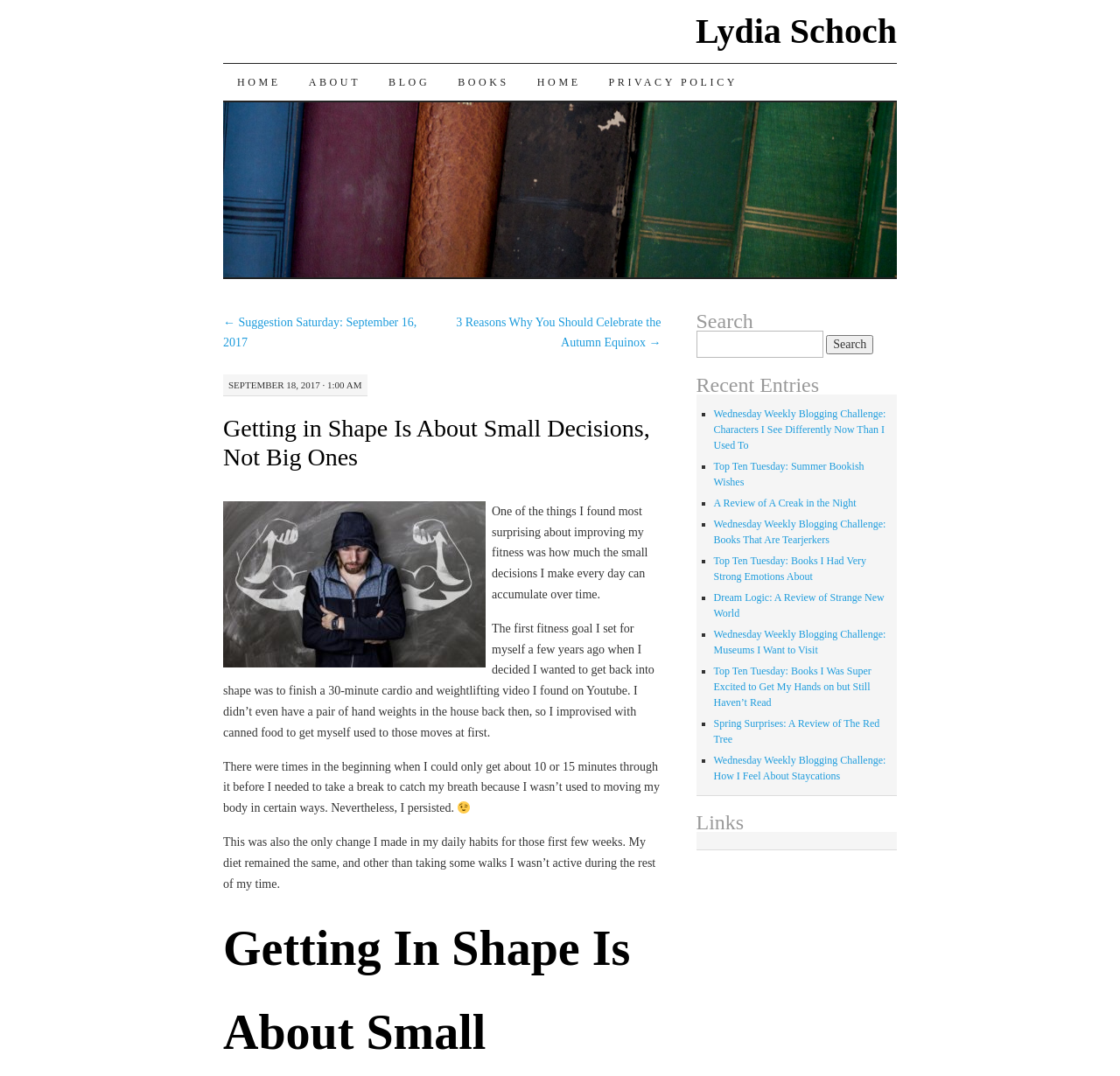Determine the bounding box coordinates of the clickable region to carry out the instruction: "Visit the 'PRIVACY POLICY' page".

[0.531, 0.059, 0.671, 0.093]